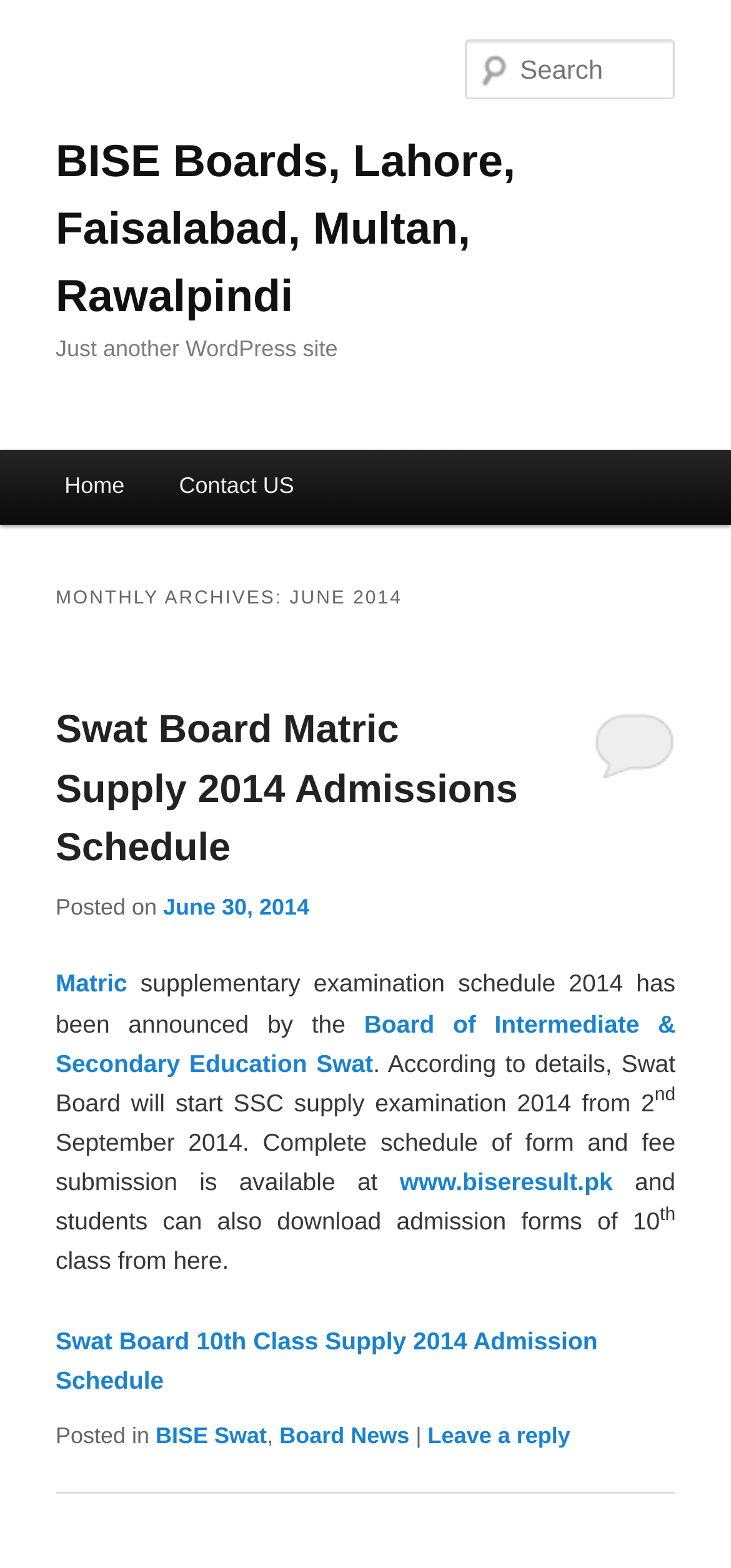What is the class mentioned in the article?
Offer a detailed and full explanation in response to the question.

The article mentions '10th Class Supply 2014 Admission Schedule' and provides details about the admission schedule for 10th class, so the class mentioned in the article is 10th class.